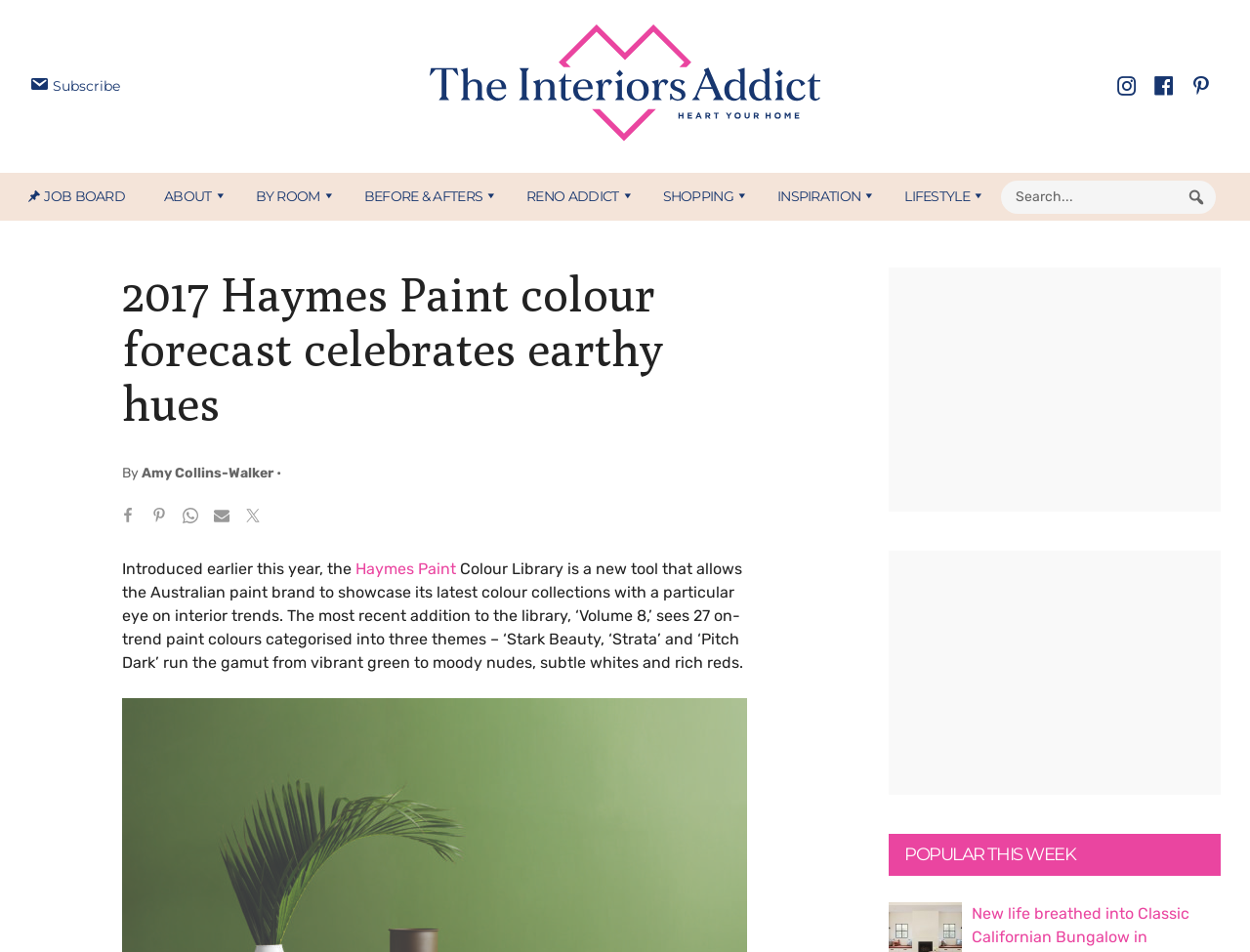What is the name of the author of this article?
Kindly answer the question with as much detail as you can.

I found the answer by looking at the text content of the webpage, specifically the byline that appears below the main heading. The byline mentions 'By Amy Collins-Walker'.